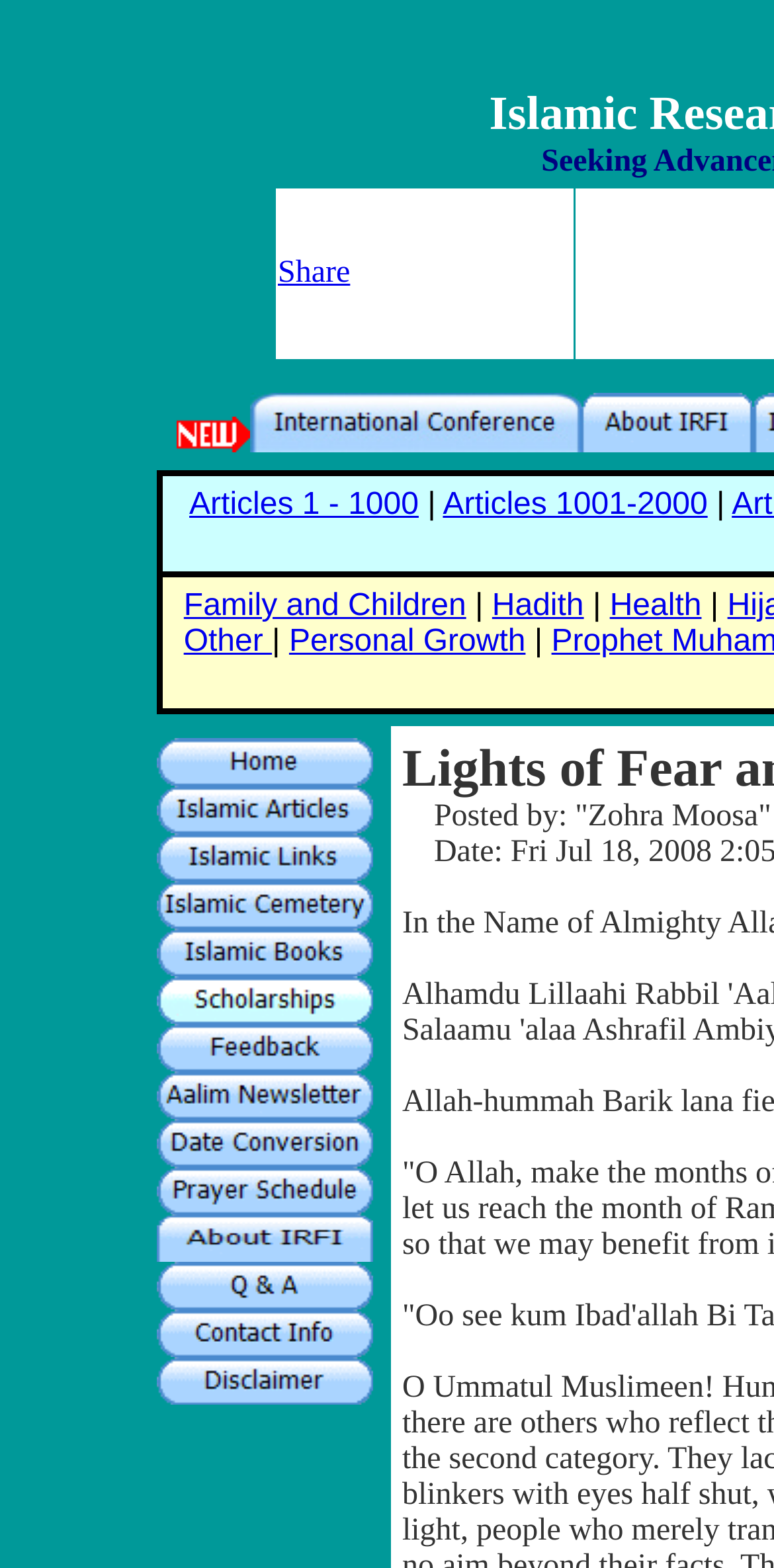Identify the bounding box coordinates of the element to click to follow this instruction: 'Check available Scholarships'. Ensure the coordinates are four float values between 0 and 1, provided as [left, top, right, bottom].

[0.201, 0.788, 0.481, 0.81]